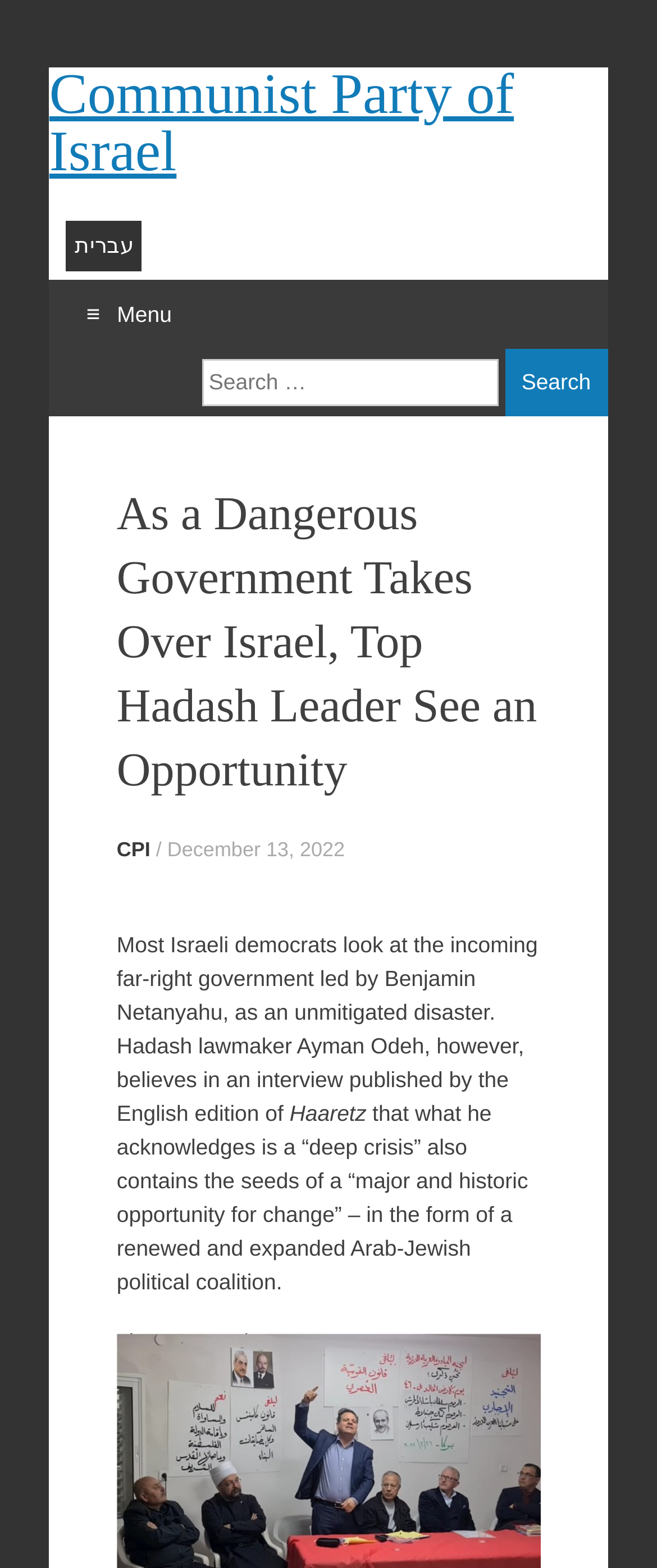What language is the link 'עברית' for?
Please provide a full and detailed response to the question.

I inferred the answer by recognizing the script of the text 'עברית' as Hebrew. This link is likely to be a language switcher for the webpage.